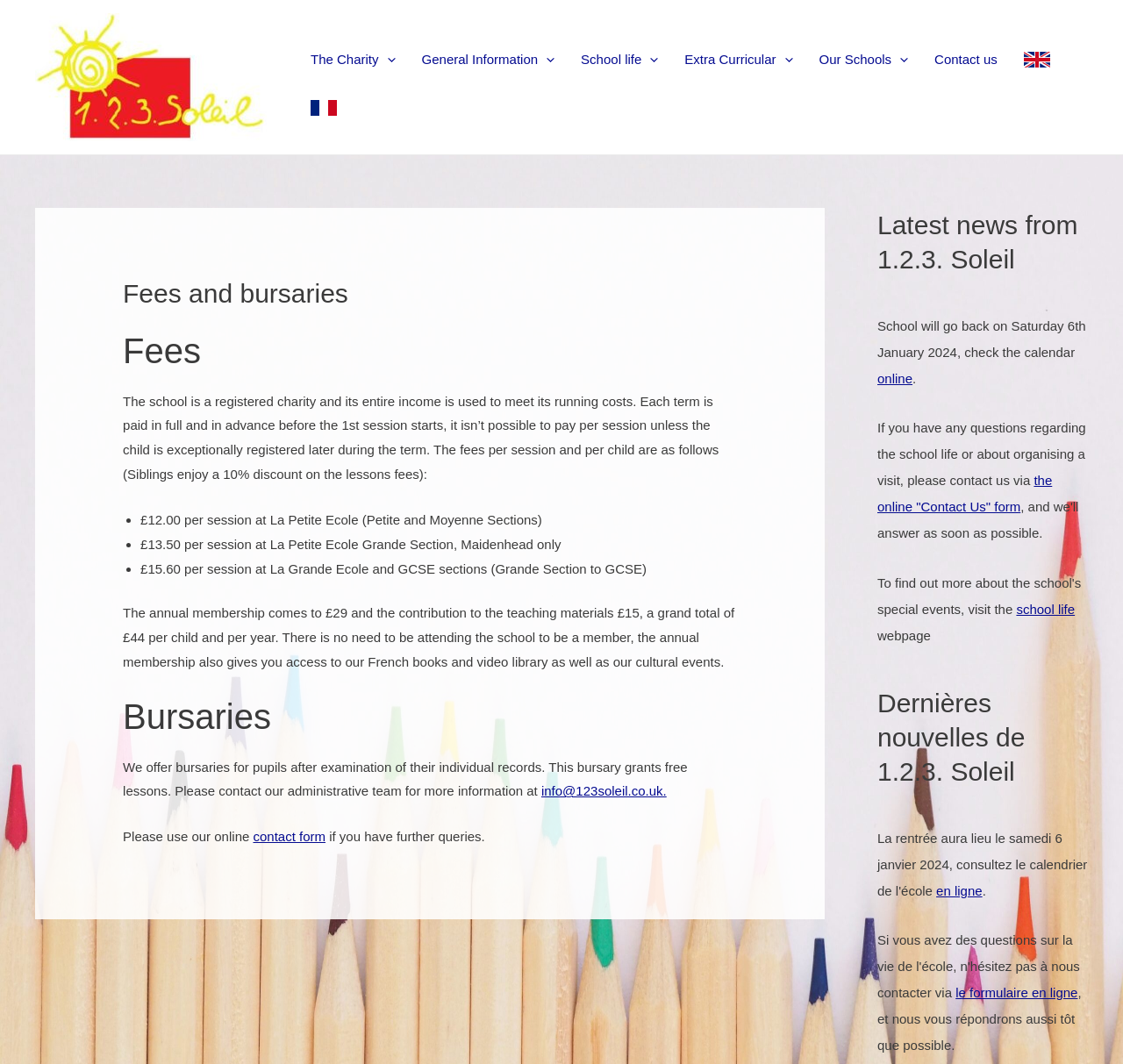Summarize the webpage comprehensively, mentioning all visible components.

The webpage is about the fees and bursaries of a school. At the top, there is a navigation menu with links to different sections of the website, including "The Charity", "General Information", "School life", "Extra Curricular", "Our Schools", "Contact us", and language options "English" and "Français". 

Below the navigation menu, there is a main section that contains the content about fees and bursaries. The page is divided into two main sections: "Fees" and "Bursaries". The "Fees" section explains that the school is a registered charity and its entire income is used to meet its running costs. It also provides the fees per session and per child, with discounts for siblings. 

The "Bursaries" section explains that the school offers bursaries for pupils after examination of their individual records, which grants free lessons. It also provides contact information for more information.

On the right side of the page, there are three complementary sections. The first section displays the latest news from 1.2.3. Soleil, with a heading and some text. The second section has a heading and some text about the school going back on Saturday 6th January 2024, with a link to check the calendar online. The third section has a heading in French, with some text and links to contact the school.

Throughout the page, there are several images, but they are not descriptive and do not contain any important information.